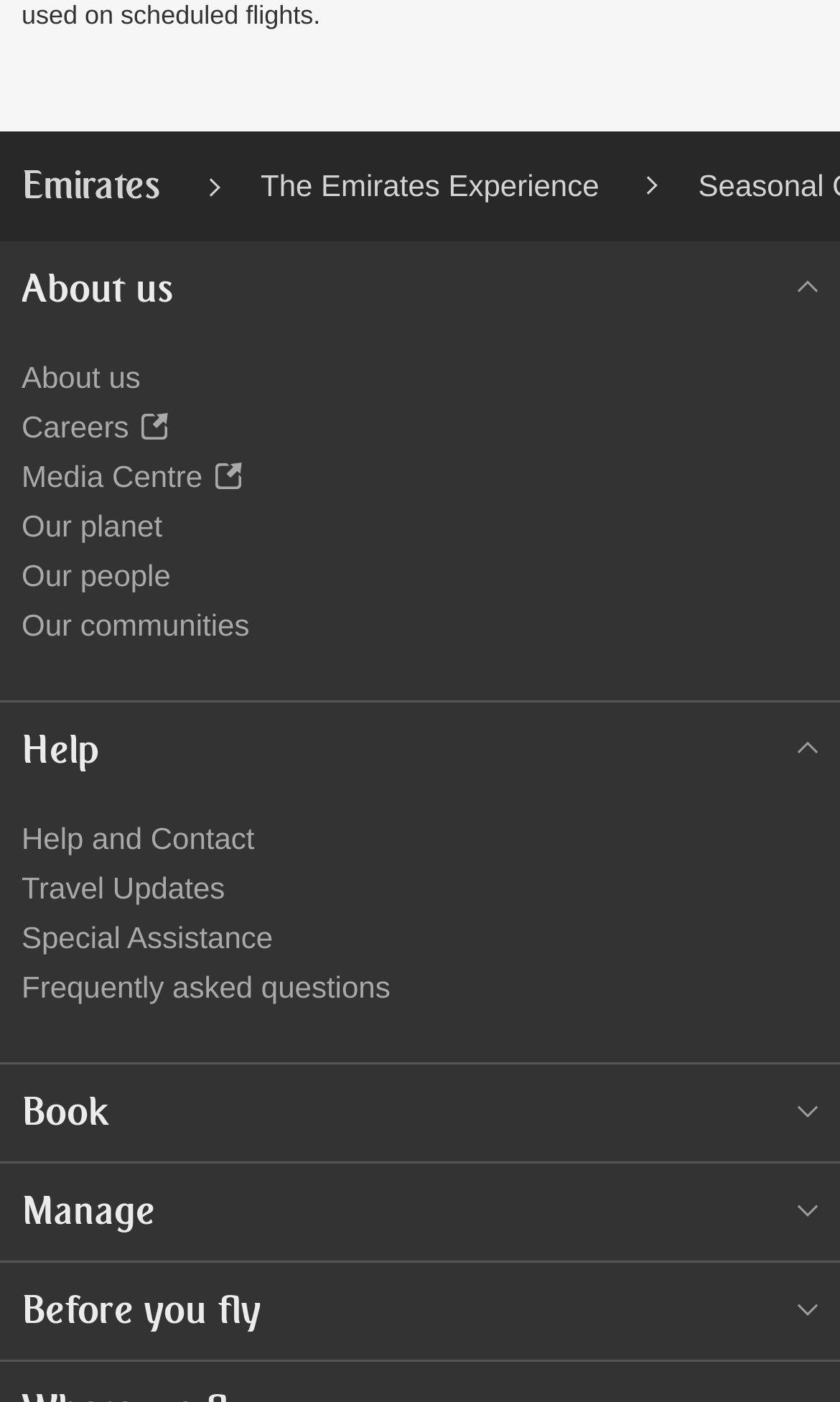Find the bounding box coordinates for the UI element that matches this description: "Before you fly".

[0.026, 0.916, 0.974, 0.954]